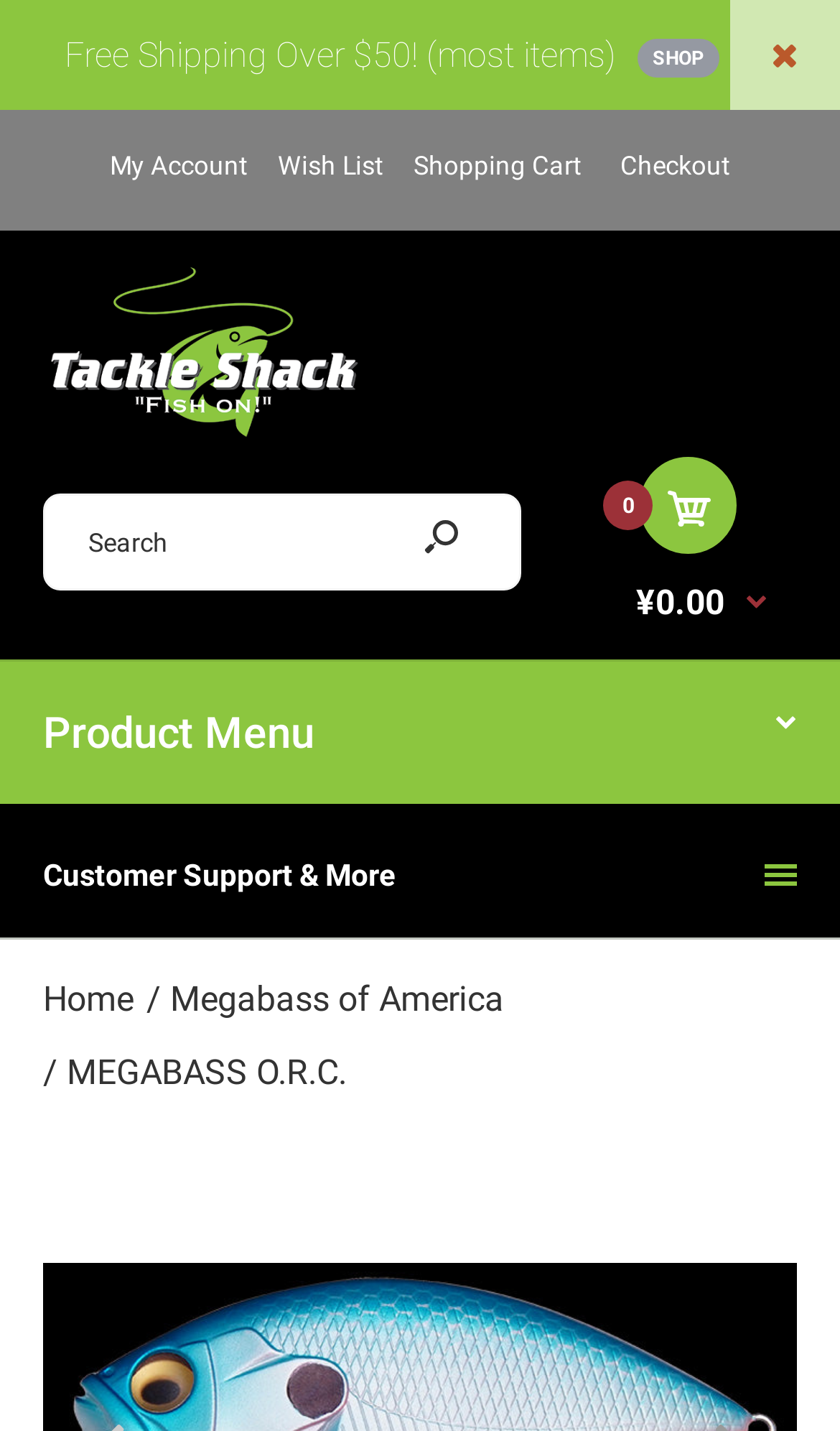Select the bounding box coordinates of the element I need to click to carry out the following instruction: "Search for products".

[0.051, 0.345, 0.62, 0.413]